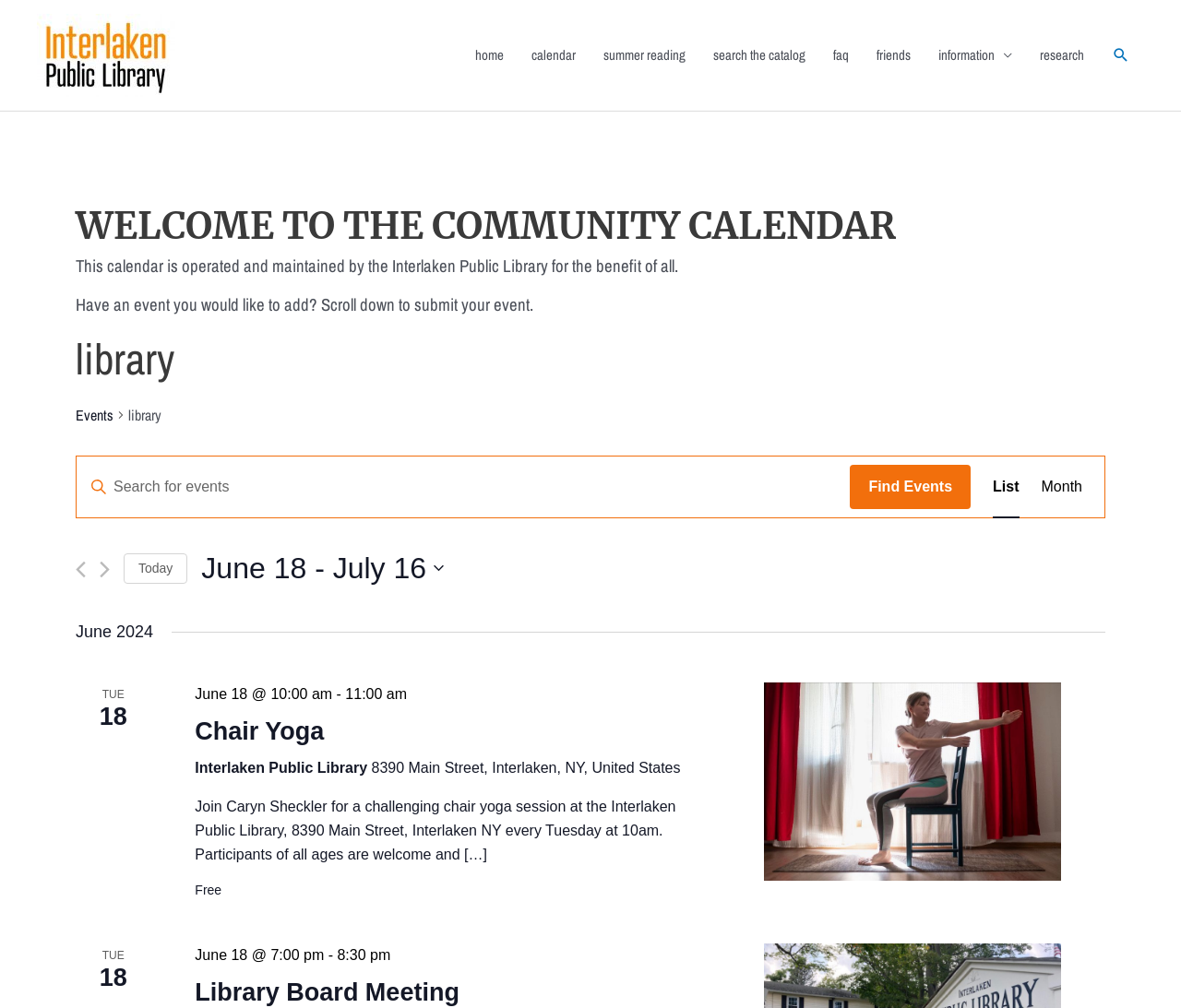Please identify the bounding box coordinates of the clickable region that I should interact with to perform the following instruction: "Click on the 'Find Events' button". The coordinates should be expressed as four float numbers between 0 and 1, i.e., [left, top, right, bottom].

[0.72, 0.461, 0.822, 0.505]